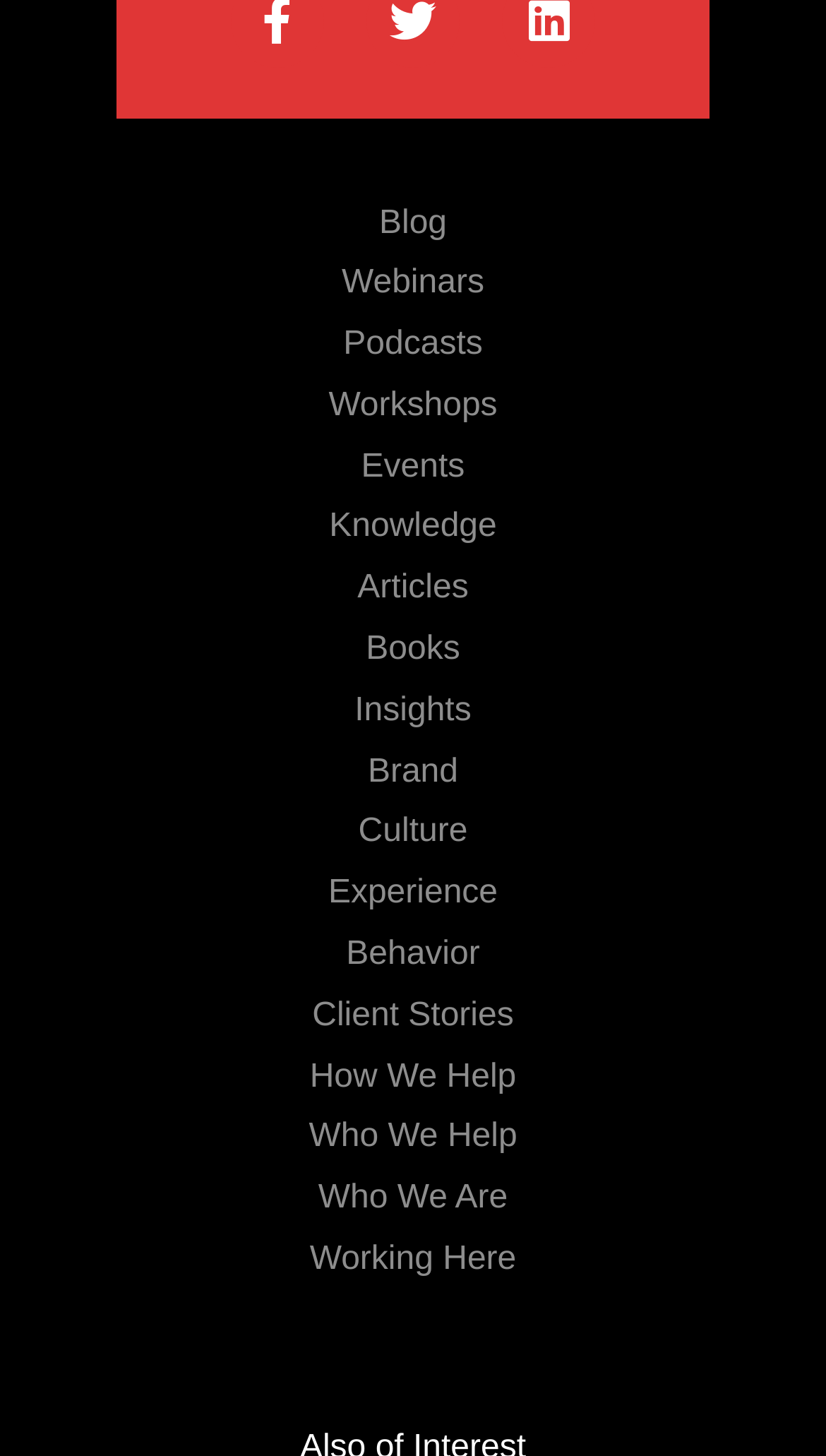Determine the bounding box coordinates of the UI element described by: "Who We Help".

[0.05, 0.762, 0.95, 0.803]